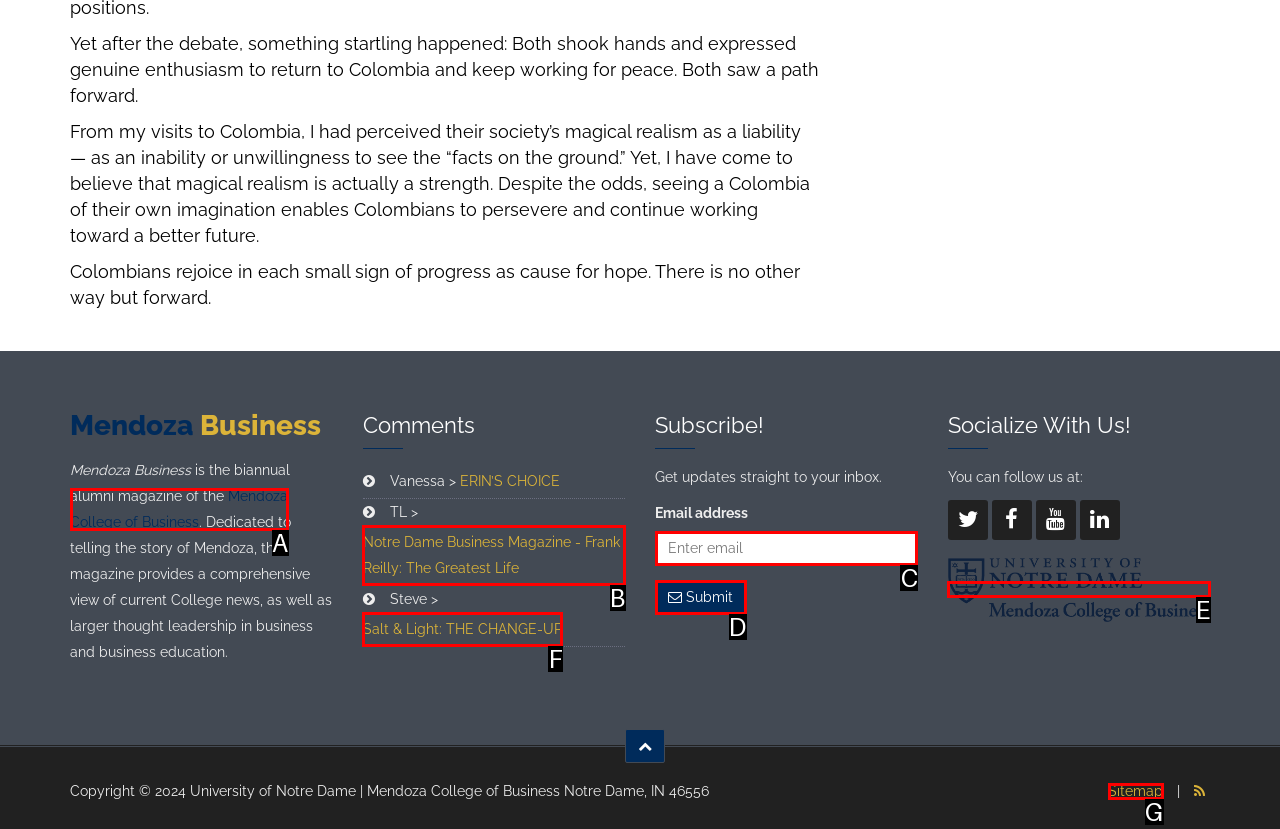Given the description: Sitemap, choose the HTML element that matches it. Indicate your answer with the letter of the option.

G